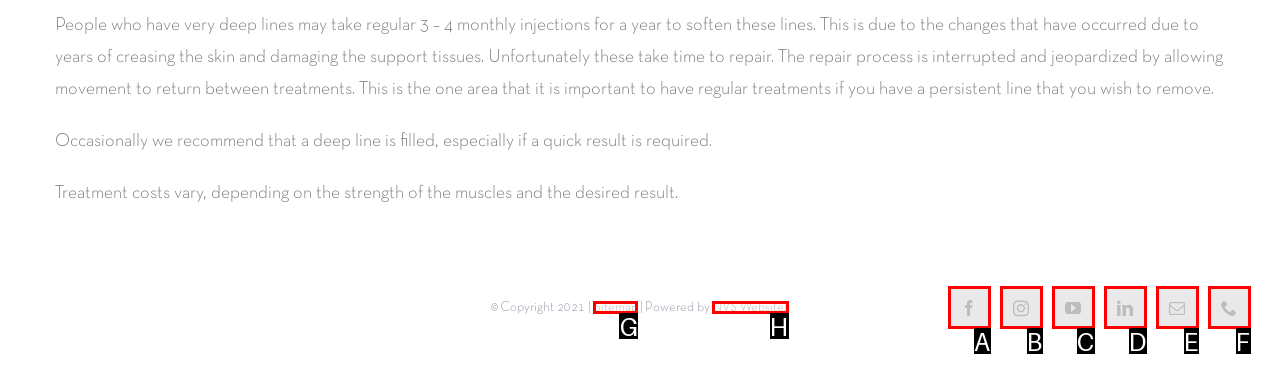Determine the letter of the element you should click to carry out the task: Visit the NVS Websites
Answer with the letter from the given choices.

H